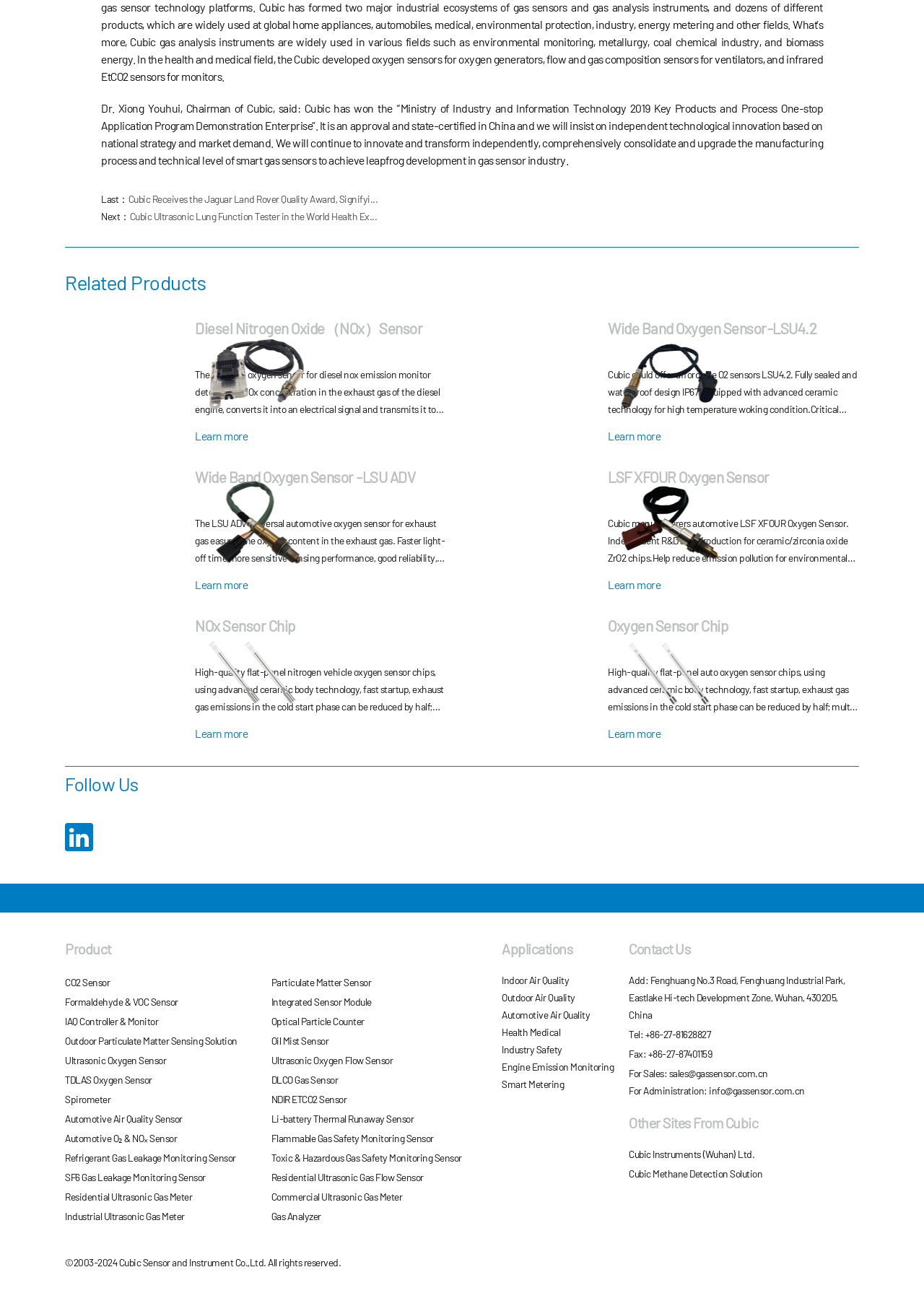Determine the bounding box for the described HTML element: "Automotive O₂ & NOₓ Sensor". Ensure the coordinates are four float numbers between 0 and 1 in the format [left, top, right, bottom].

[0.07, 0.875, 0.191, 0.885]